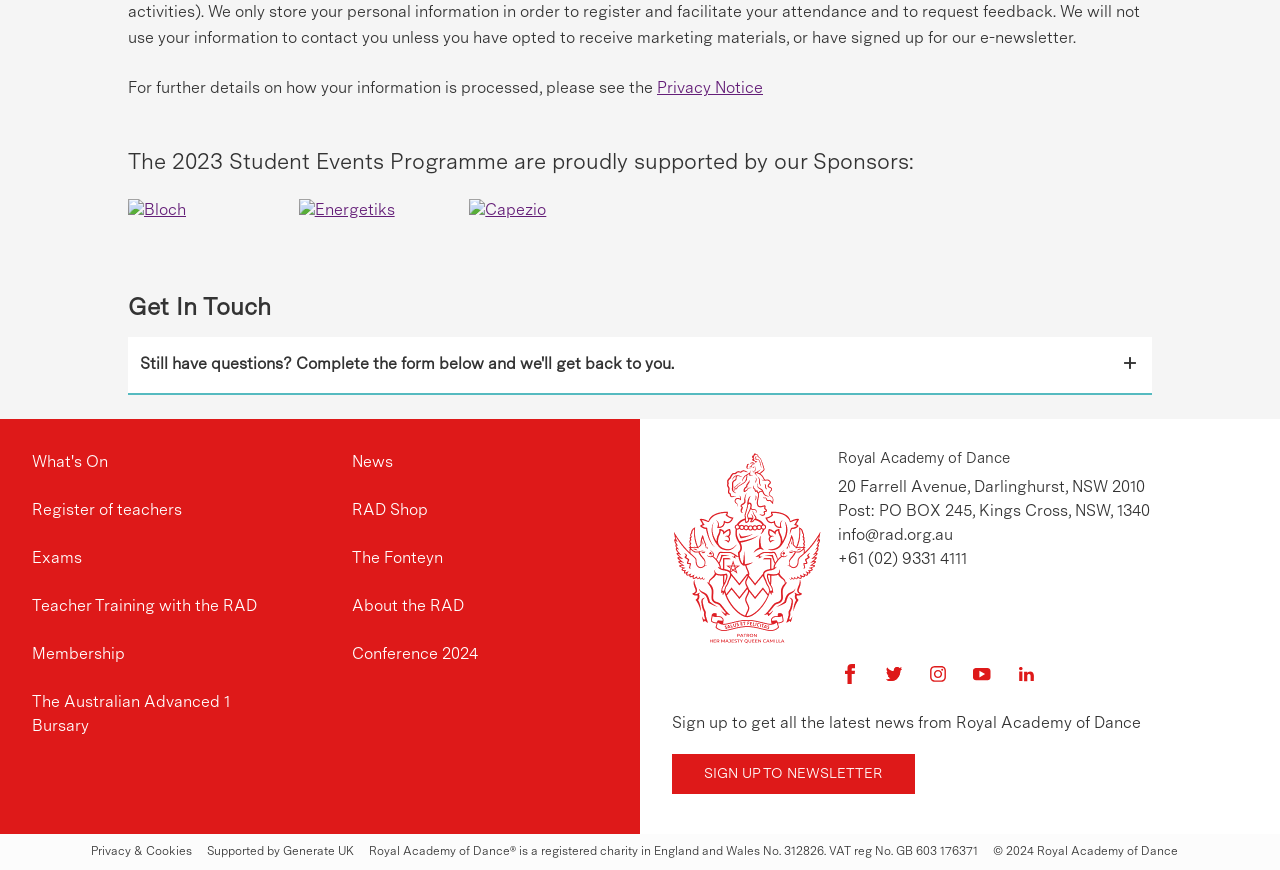Locate the bounding box coordinates of the region to be clicked to comply with the following instruction: "Sign up to the newsletter". The coordinates must be four float numbers between 0 and 1, in the form [left, top, right, bottom].

[0.525, 0.866, 0.715, 0.912]